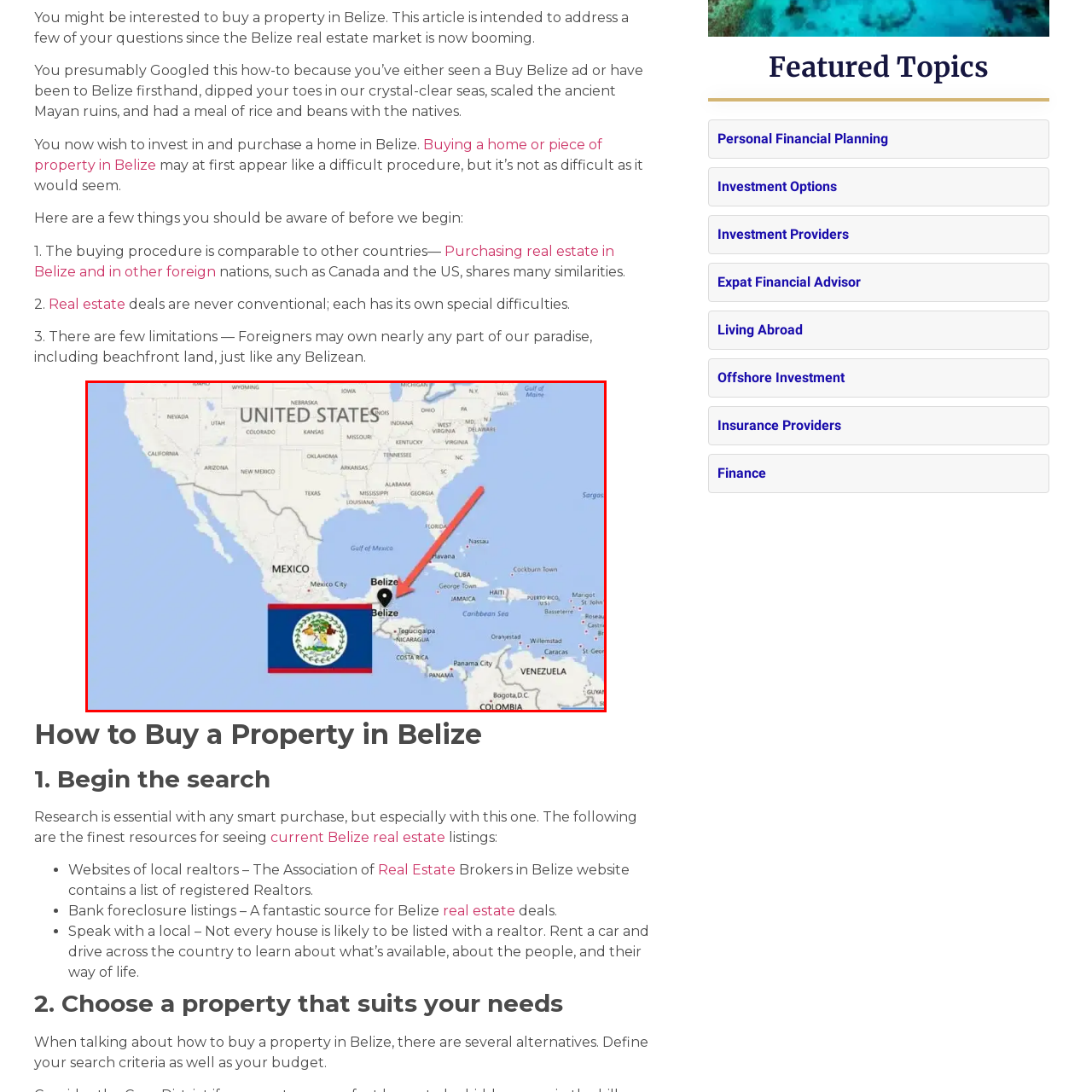What is the topic of the article?
Examine the area marked by the red bounding box and respond with a one-word or short phrase answer.

Purchasing property in Belize